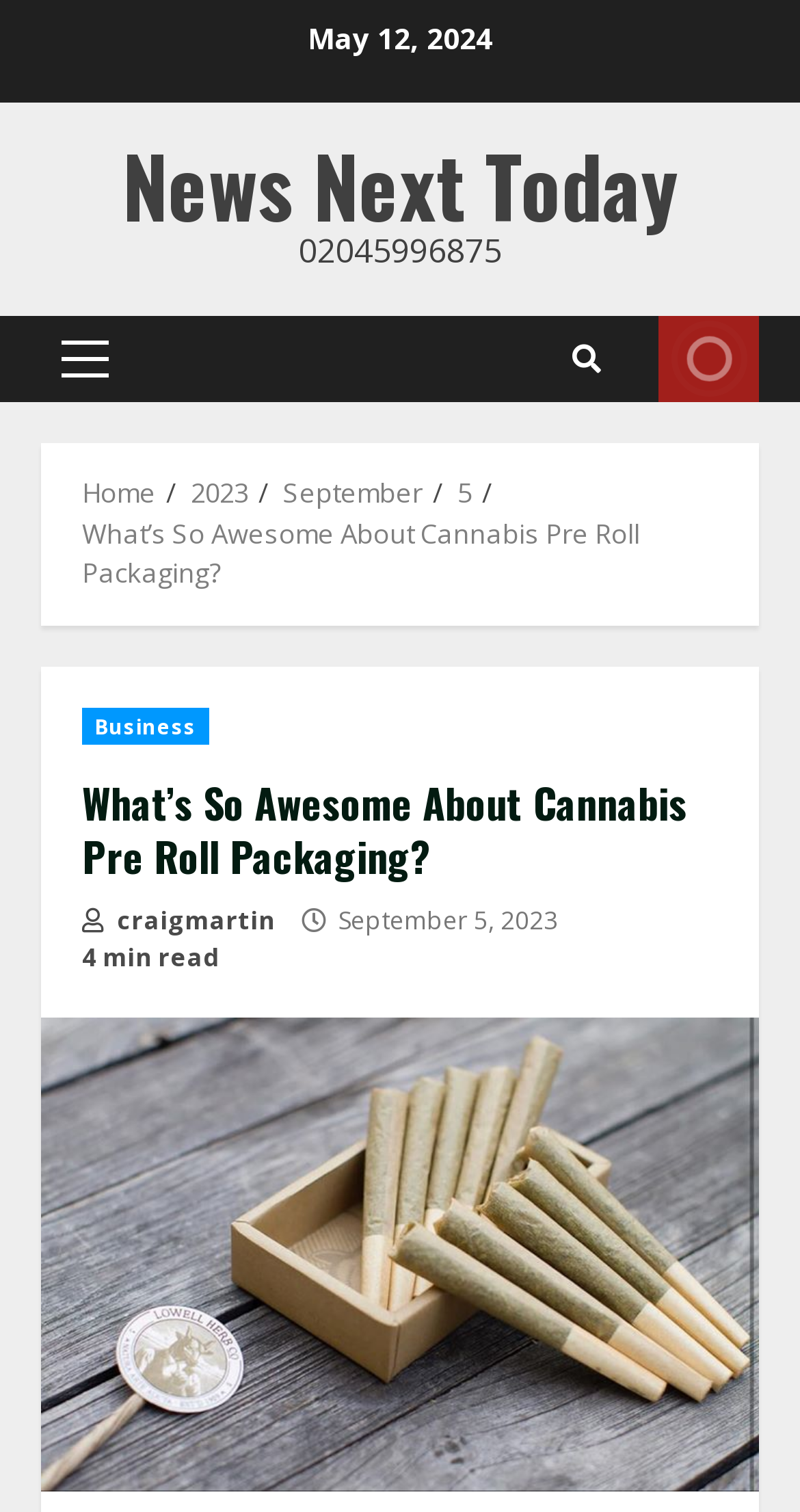Answer in one word or a short phrase: 
How long does it take to read the article?

4 min